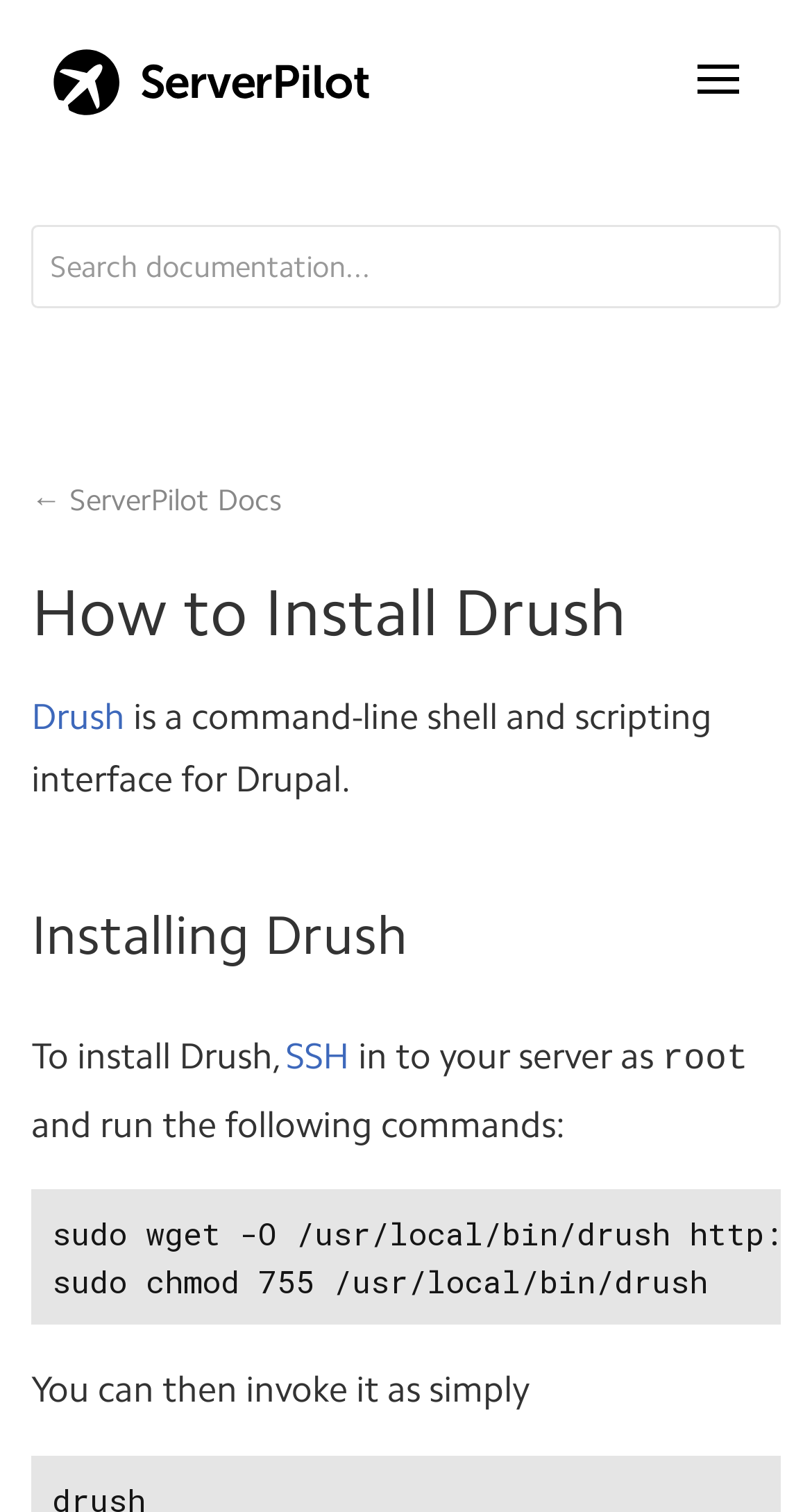Please find and give the text of the main heading on the webpage.

How to Install Drush